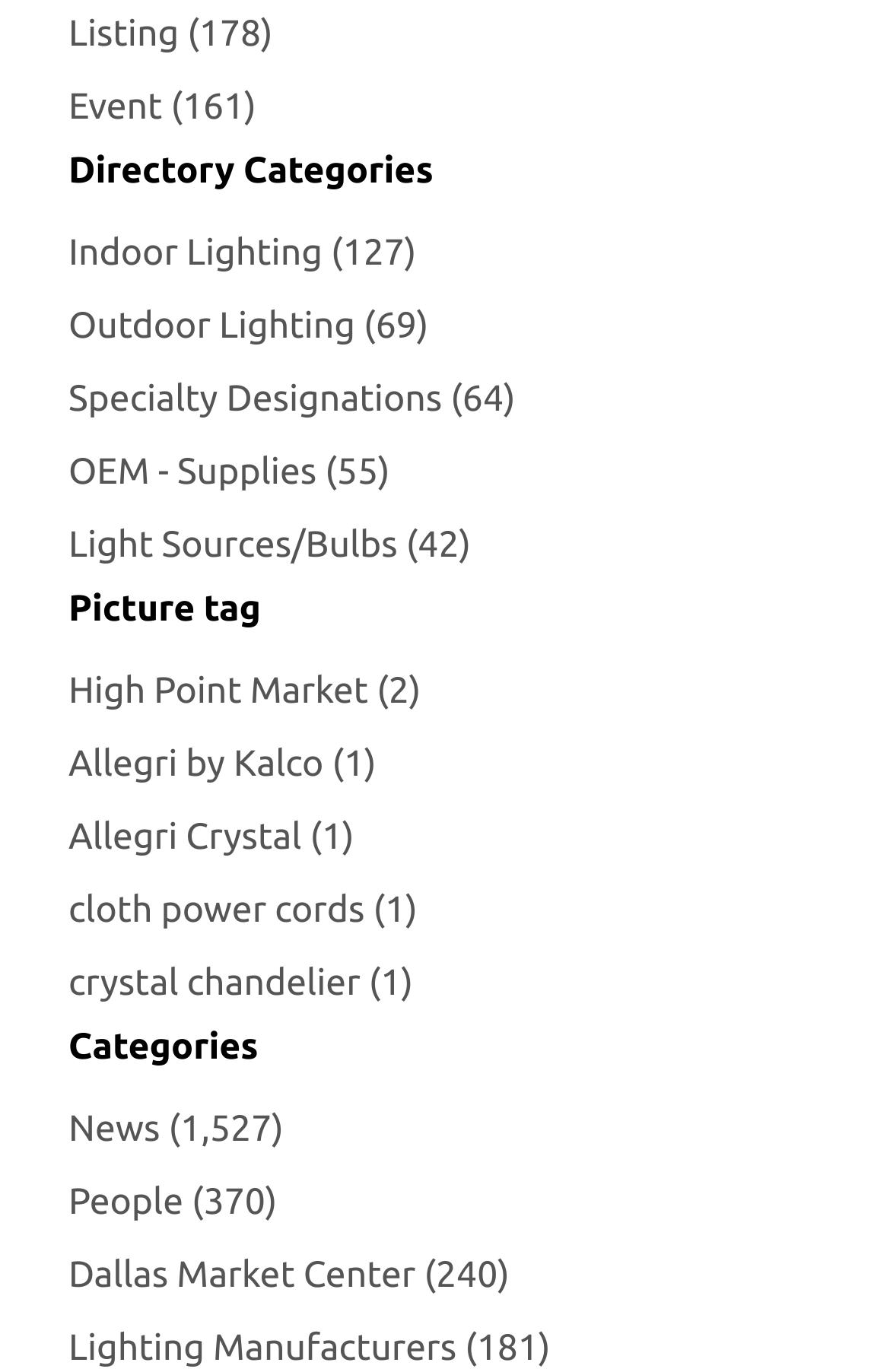Find the bounding box coordinates of the clickable area that will achieve the following instruction: "Check out crystal chandelier products".

[0.077, 0.694, 0.464, 0.741]